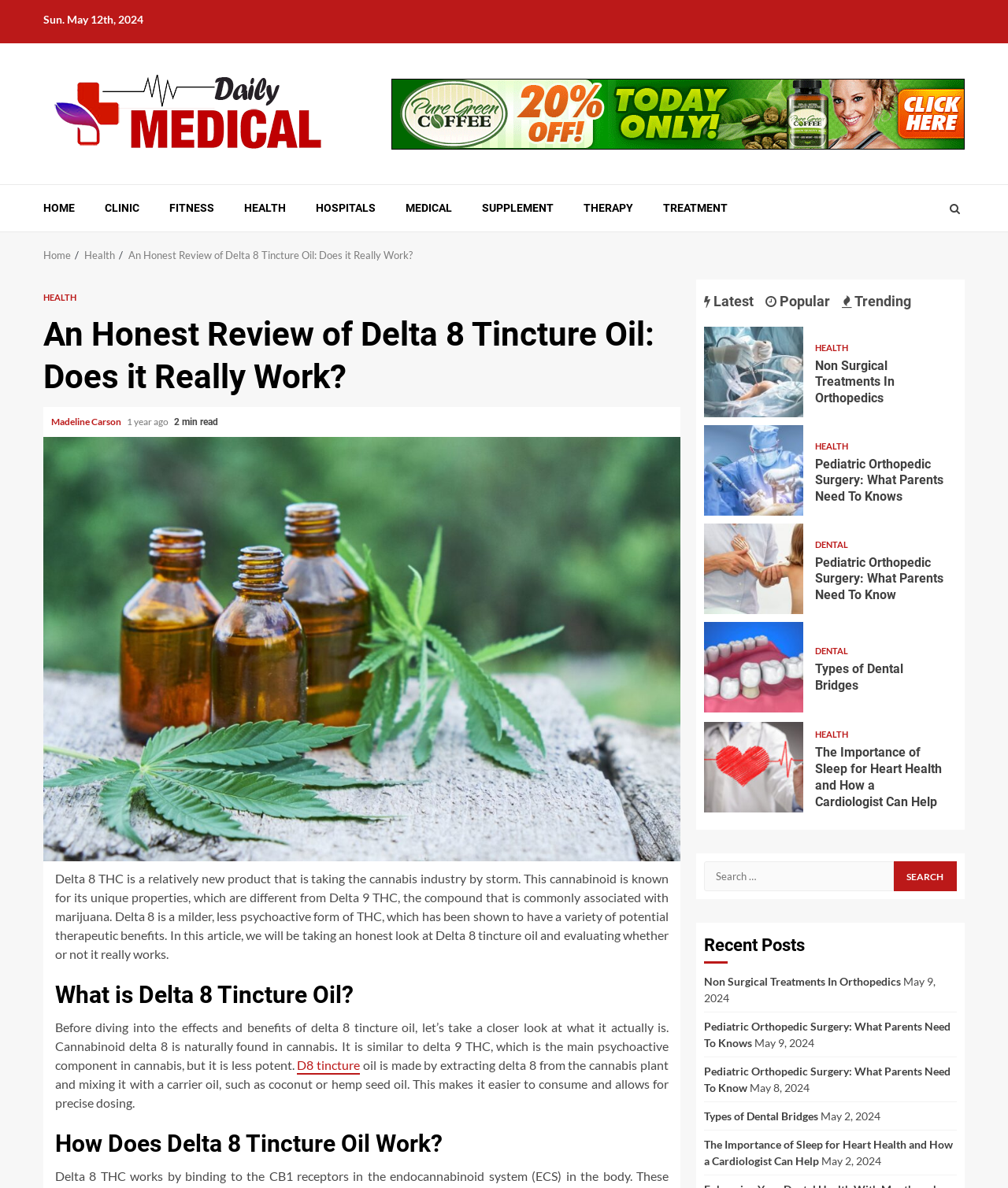Convey a detailed summary of the webpage, mentioning all key elements.

This webpage is an article review about Delta 8 Tincture Oil, with the title "An Honest Review of Delta 8 Tincture Oil: Does it Really Work?" at the top. Below the title, there is a breadcrumb navigation menu showing the path "Home > Health > An Honest Review of Delta 8 Tincture Oil: Does it Really Work?".

On the top-right corner, there is a search bar with a search button. Next to the search bar, there are several tabs labeled "Recent", "Popular", and "Categorised". Below these tabs, there is a list of article links, each with a heading and a brief description.

The main content of the article is divided into sections, starting with an introduction to Delta 8 THC, its unique properties, and its potential therapeutic benefits. The article then explores what Delta 8 Tincture Oil is, how it works, and its effects.

On the right side of the page, there is a list of recent posts, each with a link to the article, a date, and a brief description. The list includes articles about non-surgical treatments in orthopedics, pediatric orthopedic surgery, types of dental bridges, and the importance of sleep for heart health.

At the top of the page, there is a navigation menu with links to different categories, including "HOME", "CLINIC", "FITNESS", "HEALTH", "HOSPITALS", "MEDICAL", "SUPPLEMENT", "THERAPY", and "TREATMENT".